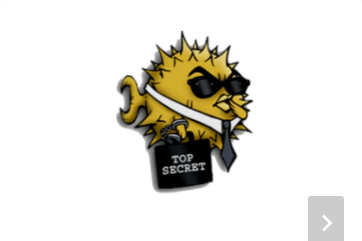Detail every visible element in the image extensively.

The image features a playful and whimsical cartoon character, depicted as a pufferfish. This character is stylized with a bright yellow color, accentuated by sharp, spiky fins that give it a distinctive appearance. The pufferfish is wearing sleek black sunglasses and is dressed in a tie, enhancing its comedic yet suave demeanor. It is holding a briefcase emblazoned with the words "TOP SECRET," suggesting a notion of mystery or importance. The overall composition conveys a humorous take on the concept of undercover operations or classified information, merging elements of charm and secrecy in a light-hearted manner.